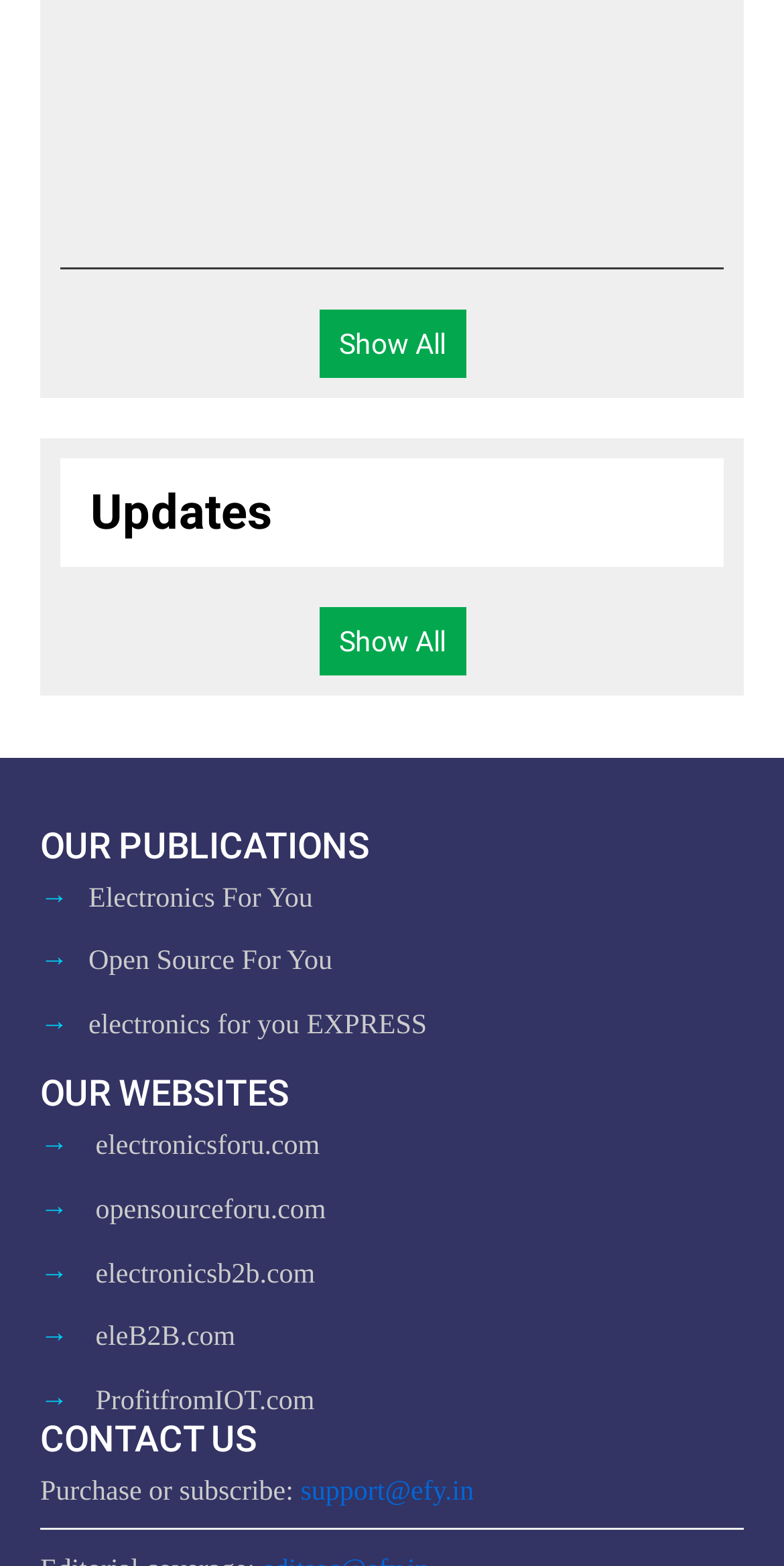How many publications are listed?
Provide a one-word or short-phrase answer based on the image.

3